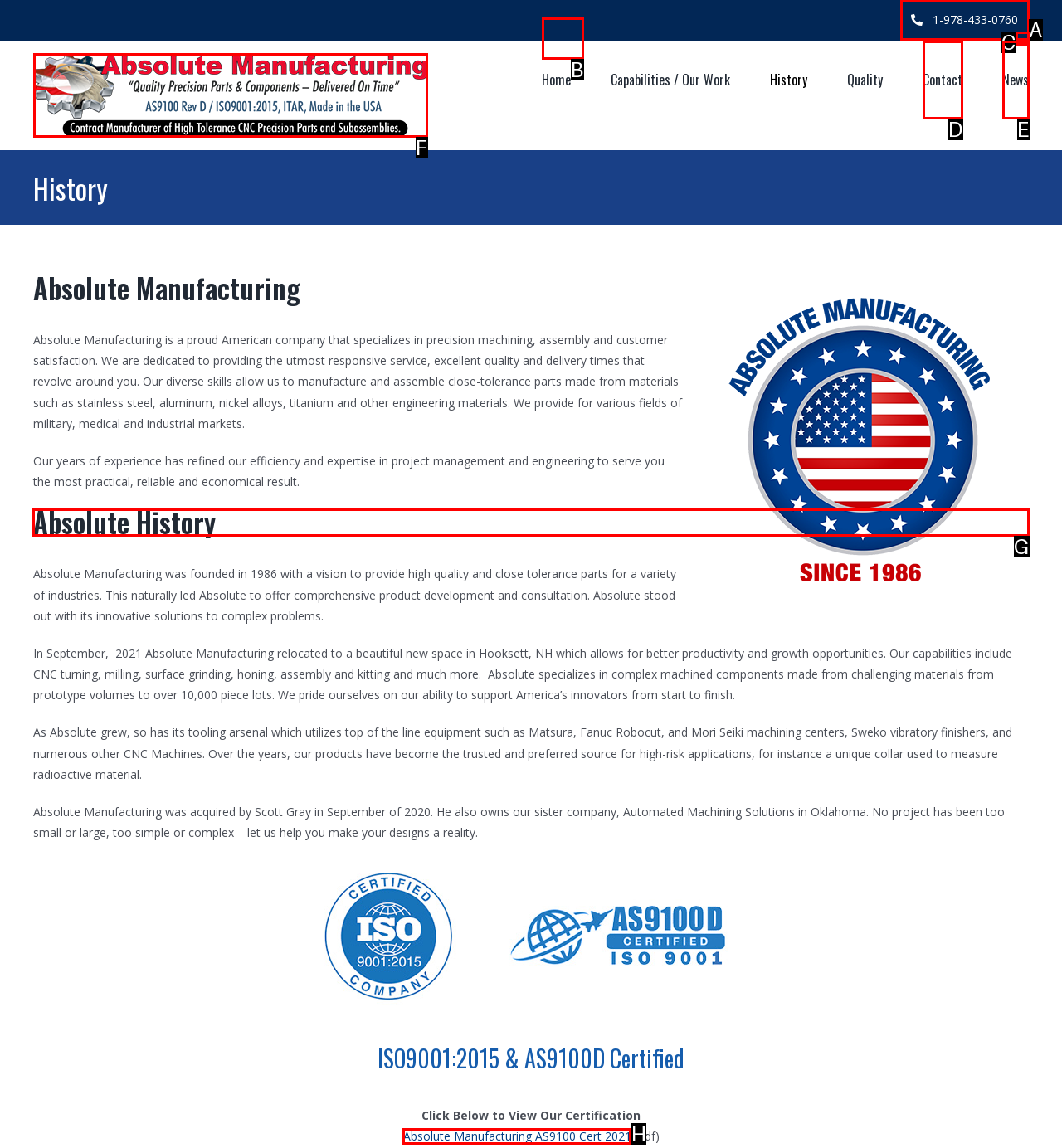Identify the correct option to click in order to complete this task: View the company history
Answer with the letter of the chosen option directly.

G